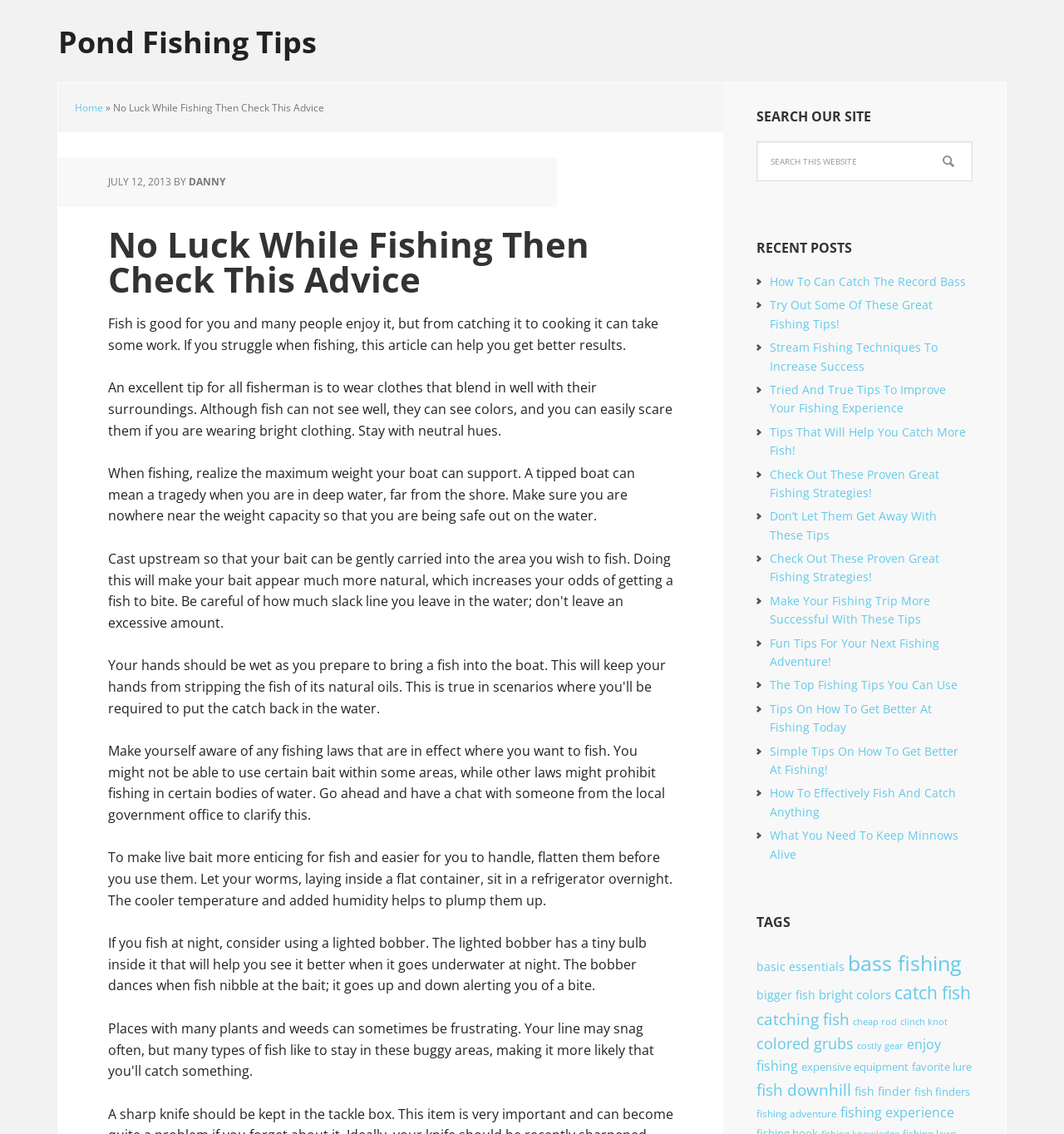Please determine the bounding box coordinates of the section I need to click to accomplish this instruction: "View the tag 'bass fishing'".

[0.797, 0.837, 0.904, 0.861]